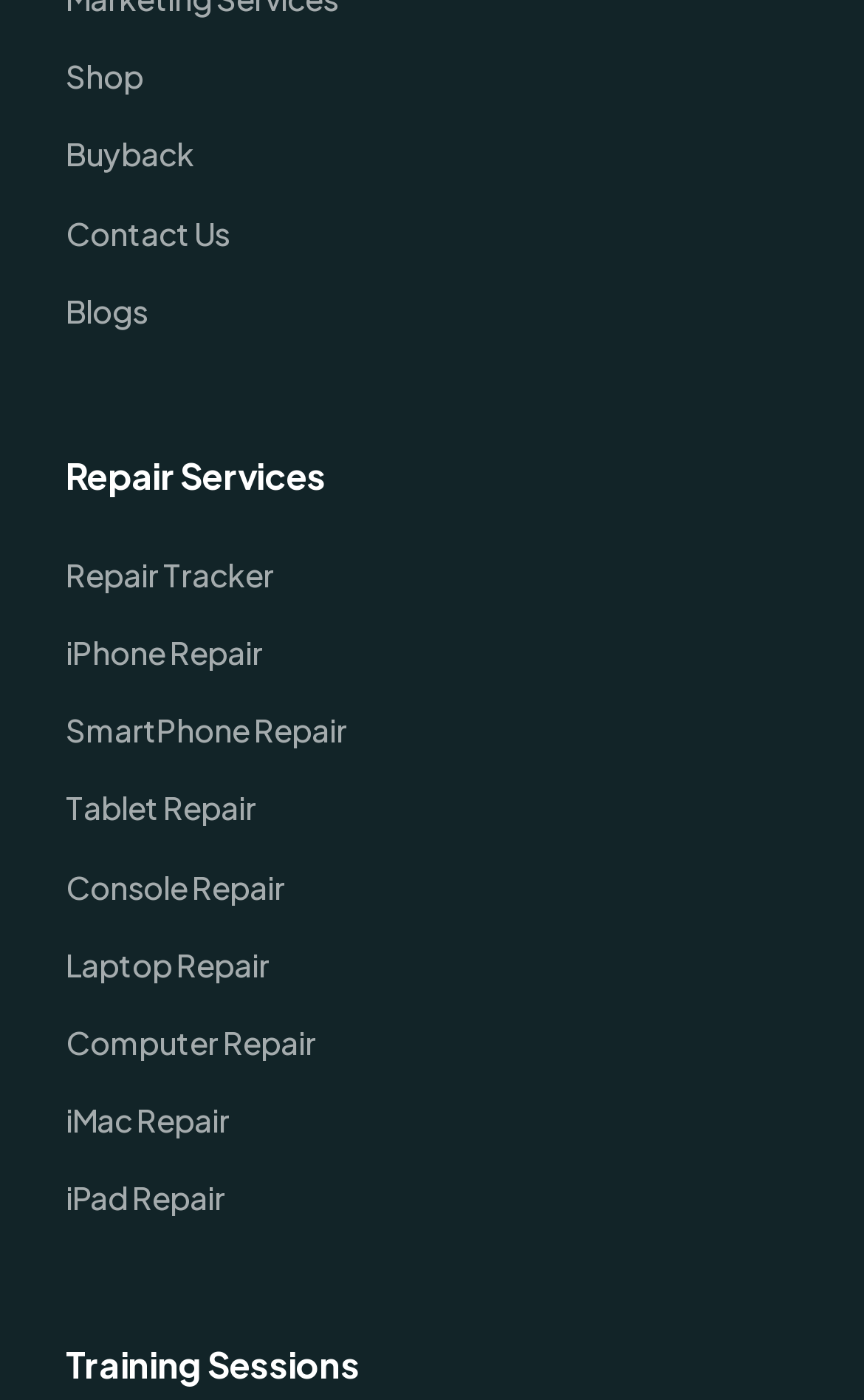Reply to the question with a brief word or phrase: What is the first repair service listed?

iPhone Repair